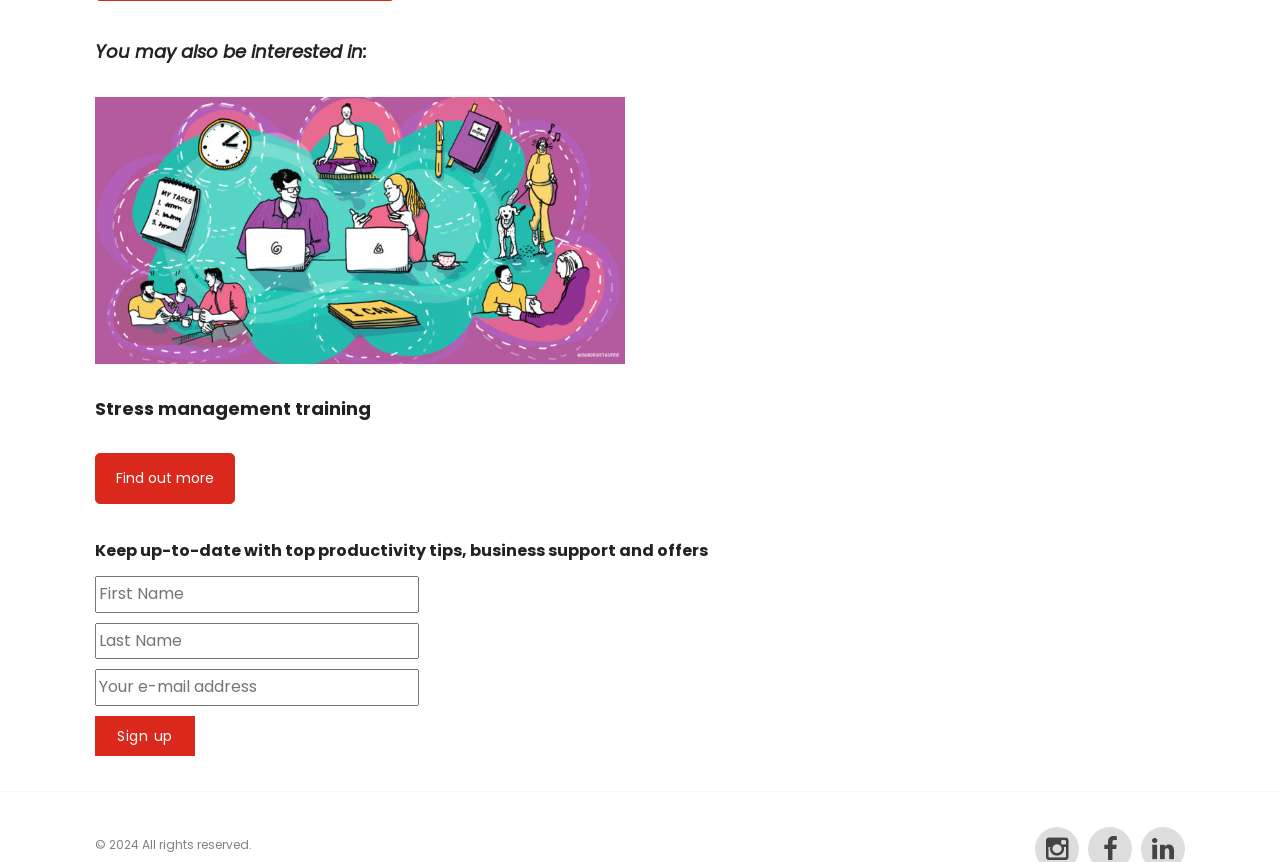What is the theme of the image?
From the image, respond using a single word or phrase.

Stress management